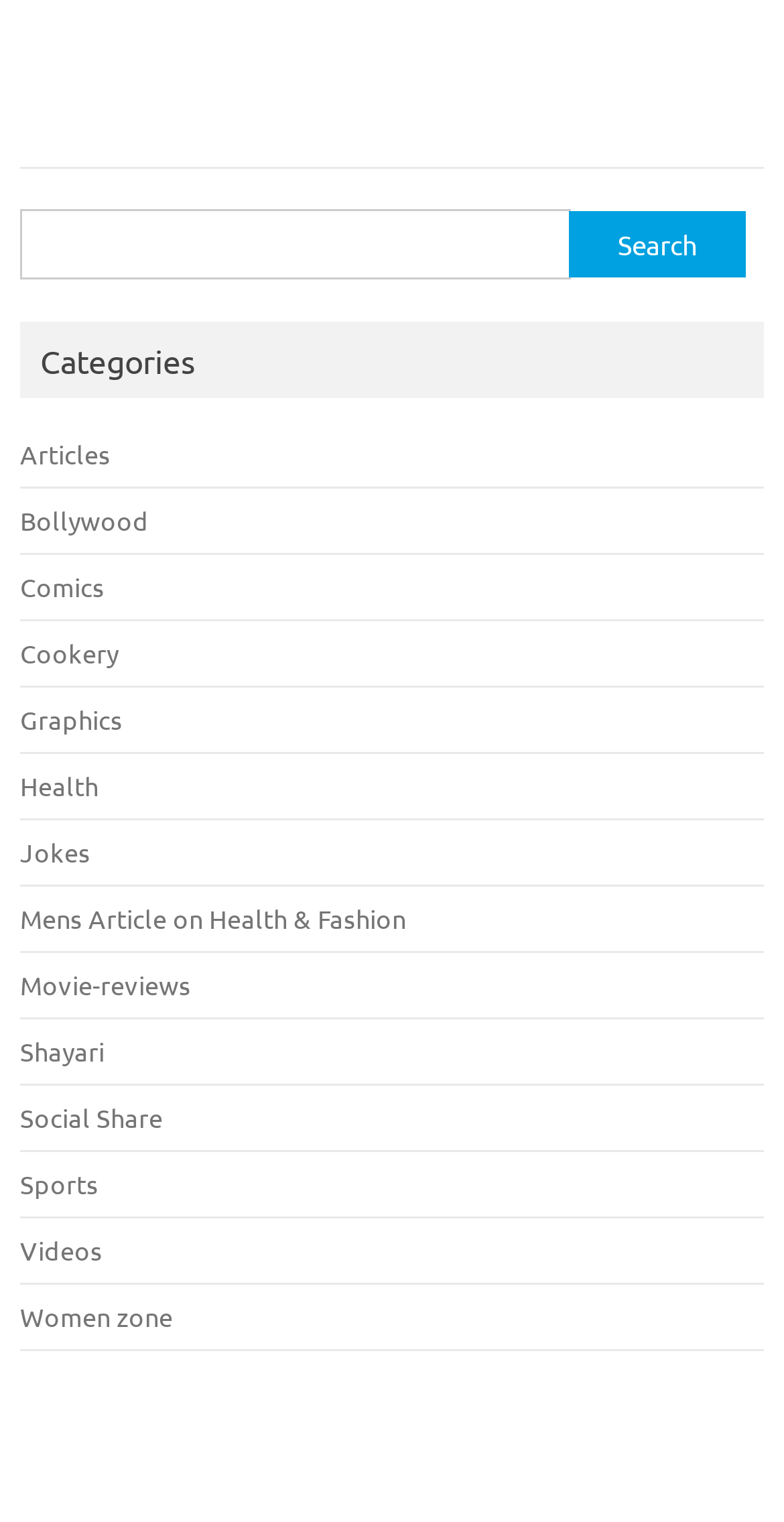Determine the bounding box coordinates of the element that should be clicked to execute the following command: "View the 'ARLINGTON HEIGHTS IL' service area".

None